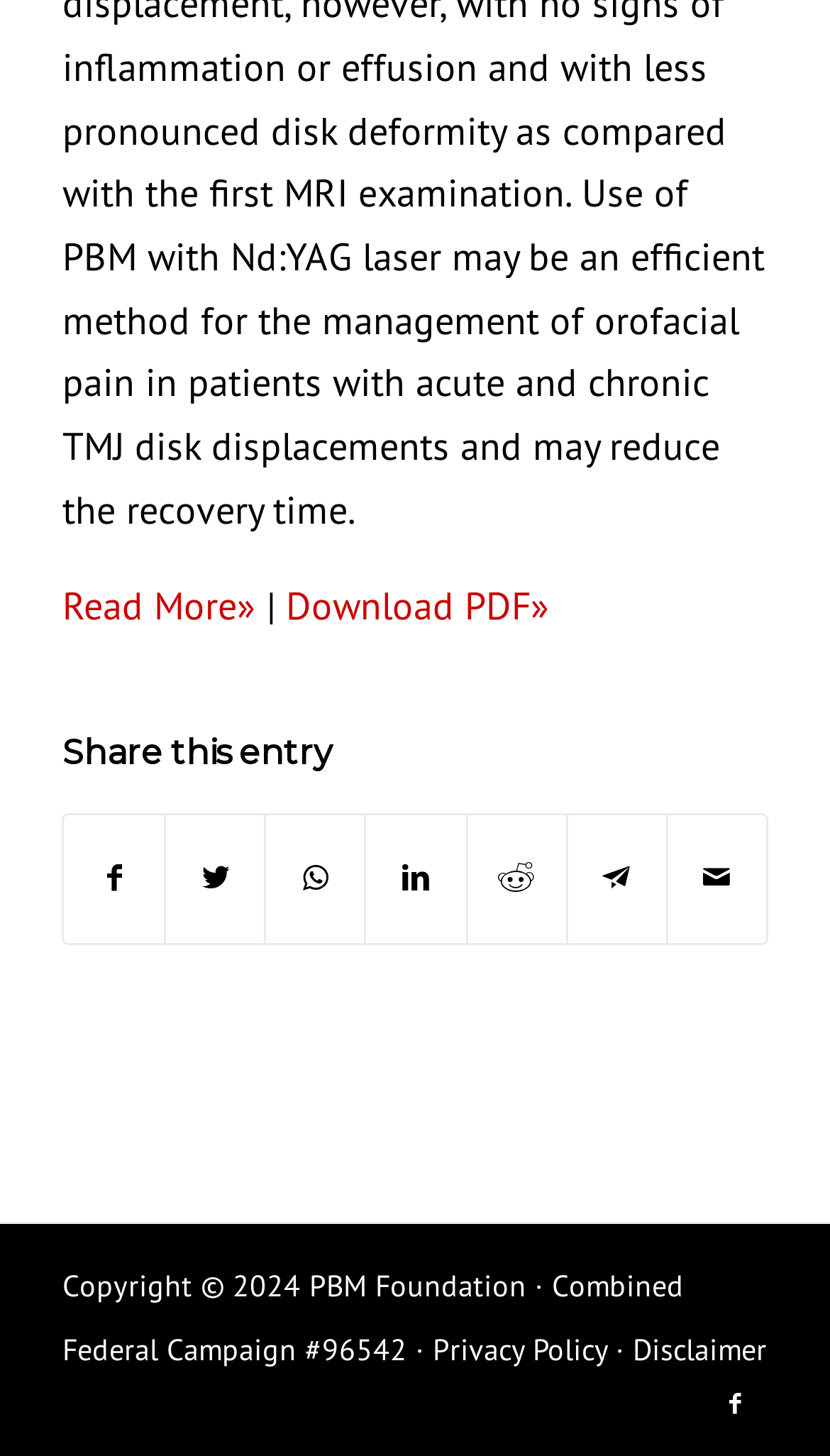Please predict the bounding box coordinates (top-left x, top-left y, bottom-right x, bottom-right y) for the UI element in the screenshot that fits the description: Disclaimer

[0.762, 0.913, 0.924, 0.939]